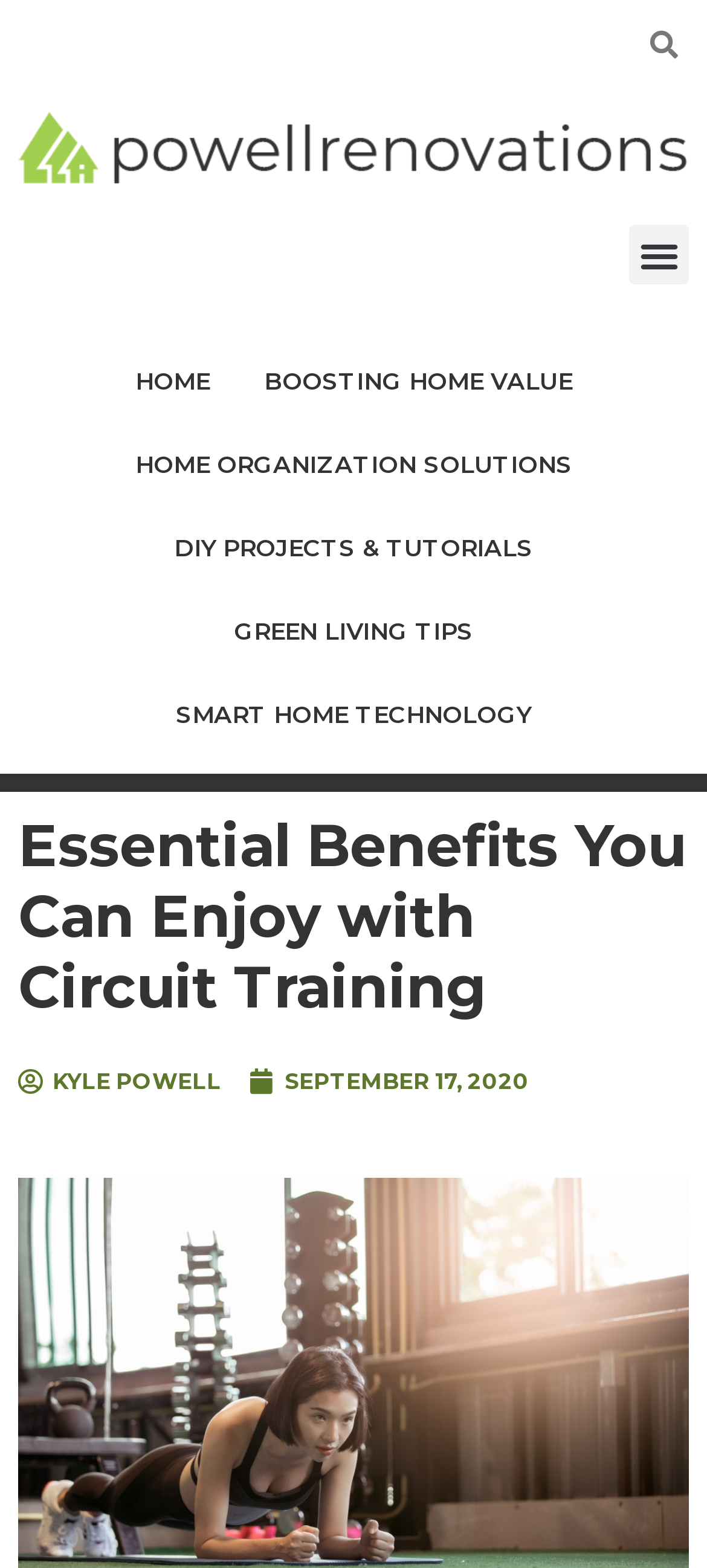Based on the image, provide a detailed response to the question:
What is the topic of the article?

Although the main heading is not explicitly mentioned, the article seems to be discussing the benefits of circuit training, as indicated by the subheading 'Essential Benefits You Can Enjoy with Circuit Training'.